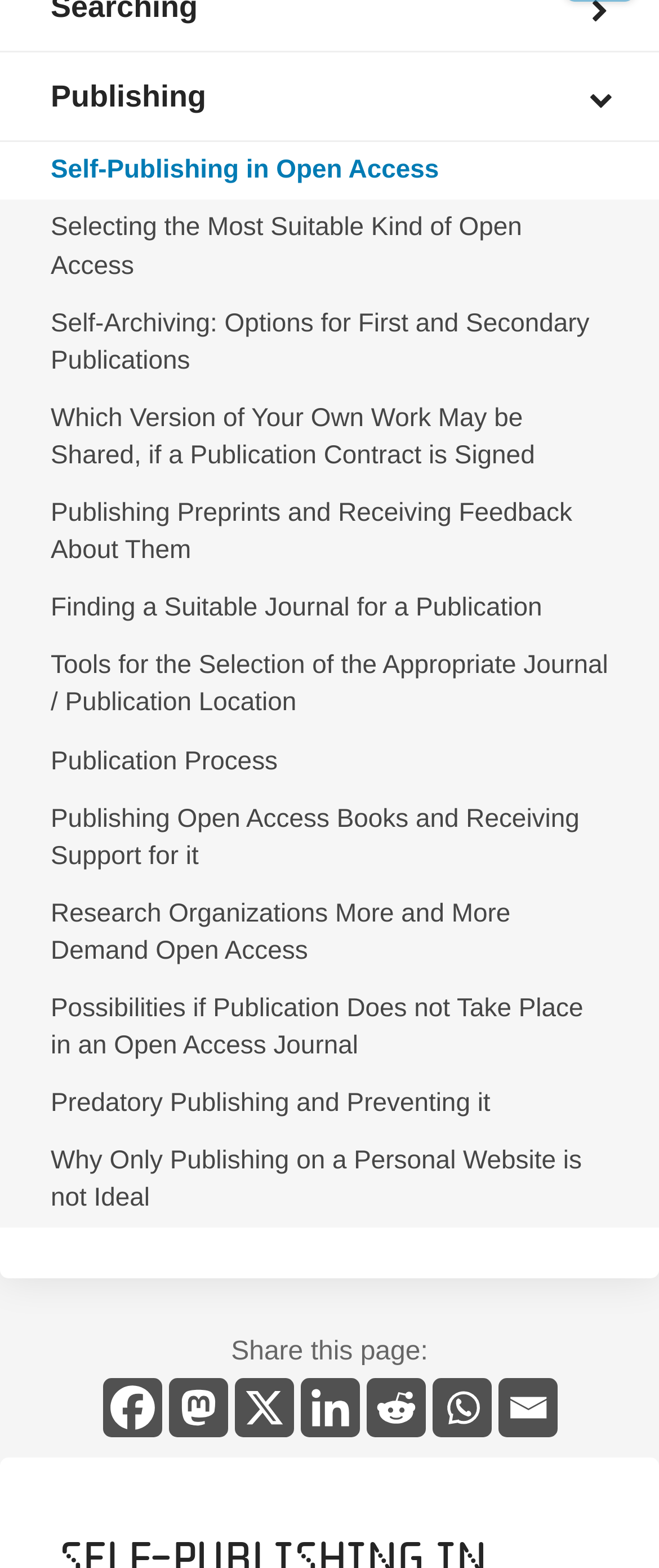What is the last link on the page about?
Provide a detailed answer to the question using information from the image.

The last link on the page is about predatory publishing, which is a topic related to open access publishing.